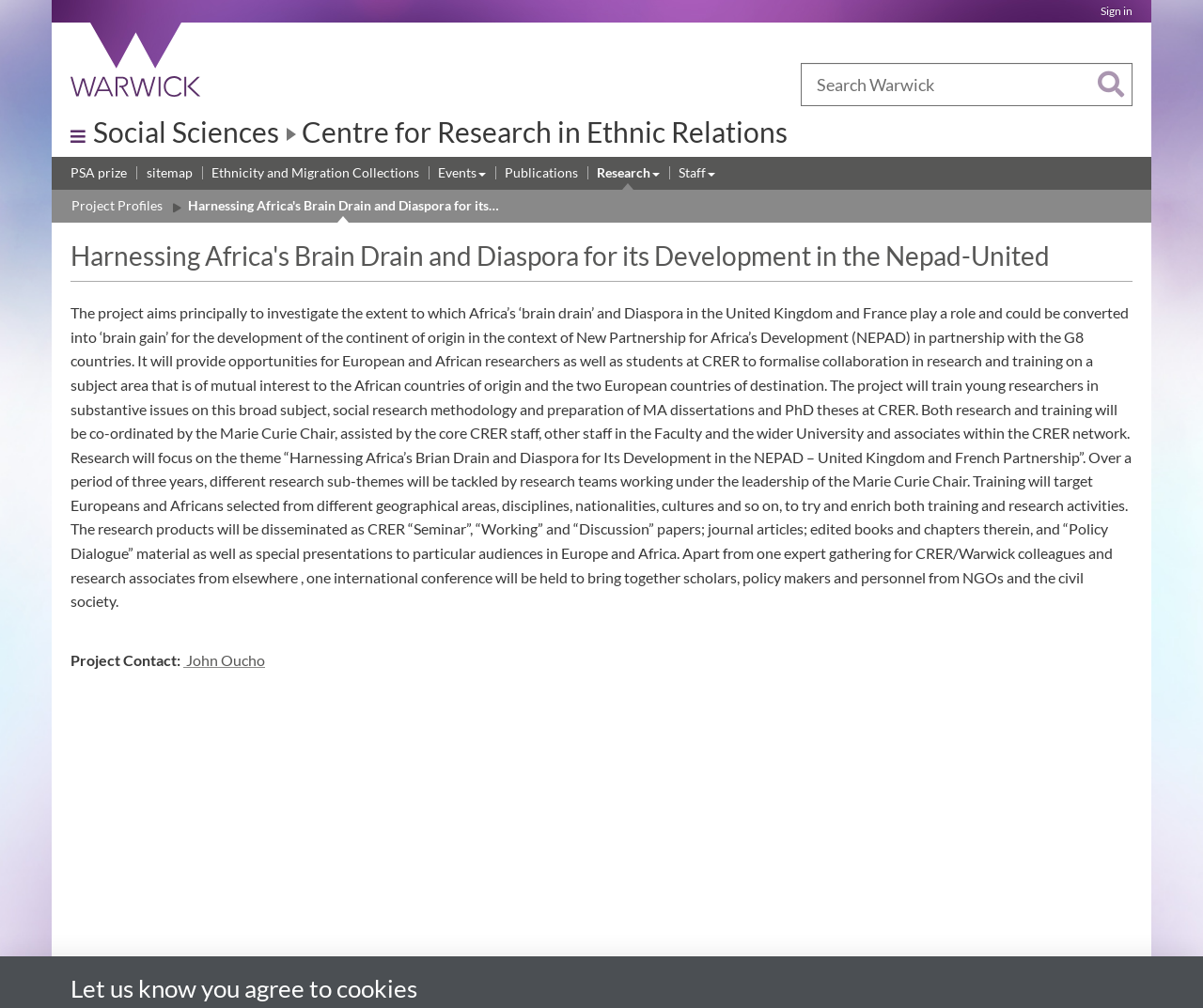Please locate the bounding box coordinates of the element that should be clicked to complete the given instruction: "View the ENW Slo-Pitch Community Challenge article".

None